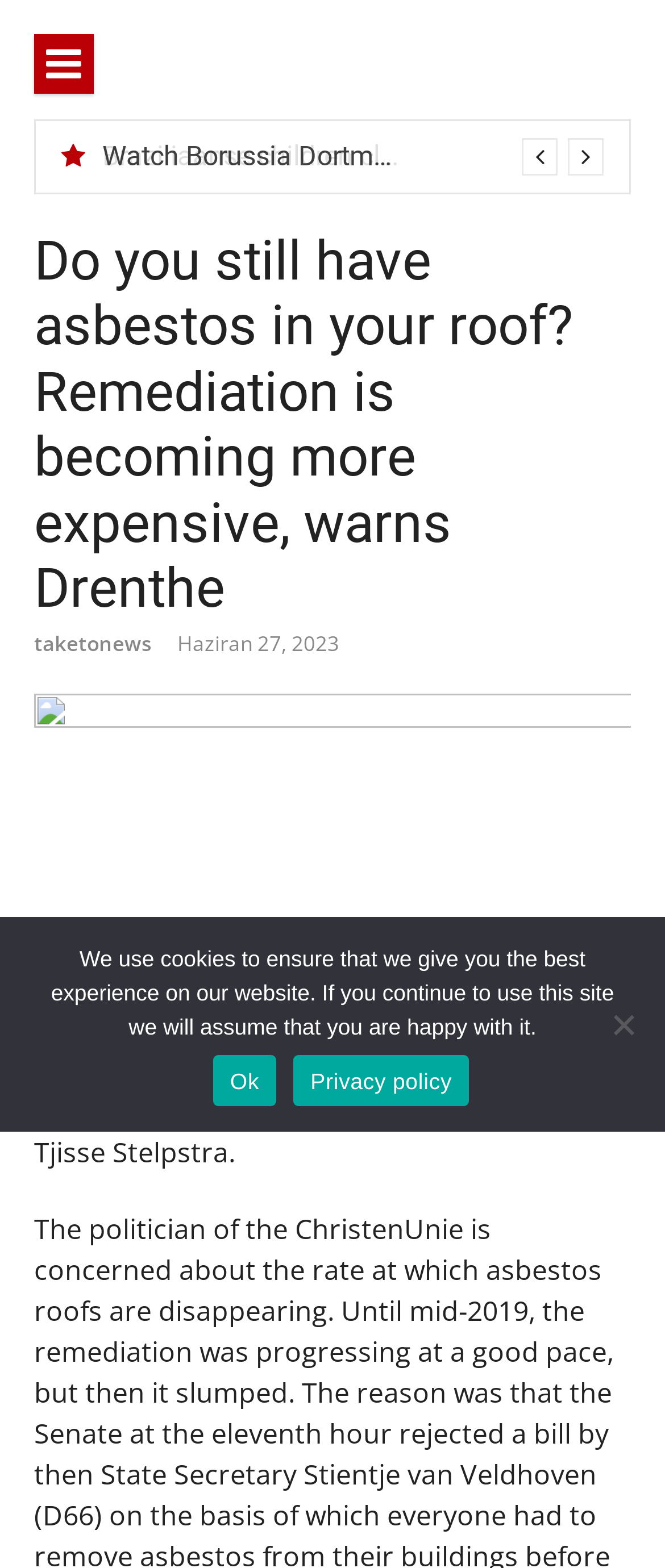Use a single word or phrase to answer this question: 
What is the topic of the news article?

Asbestos remediation